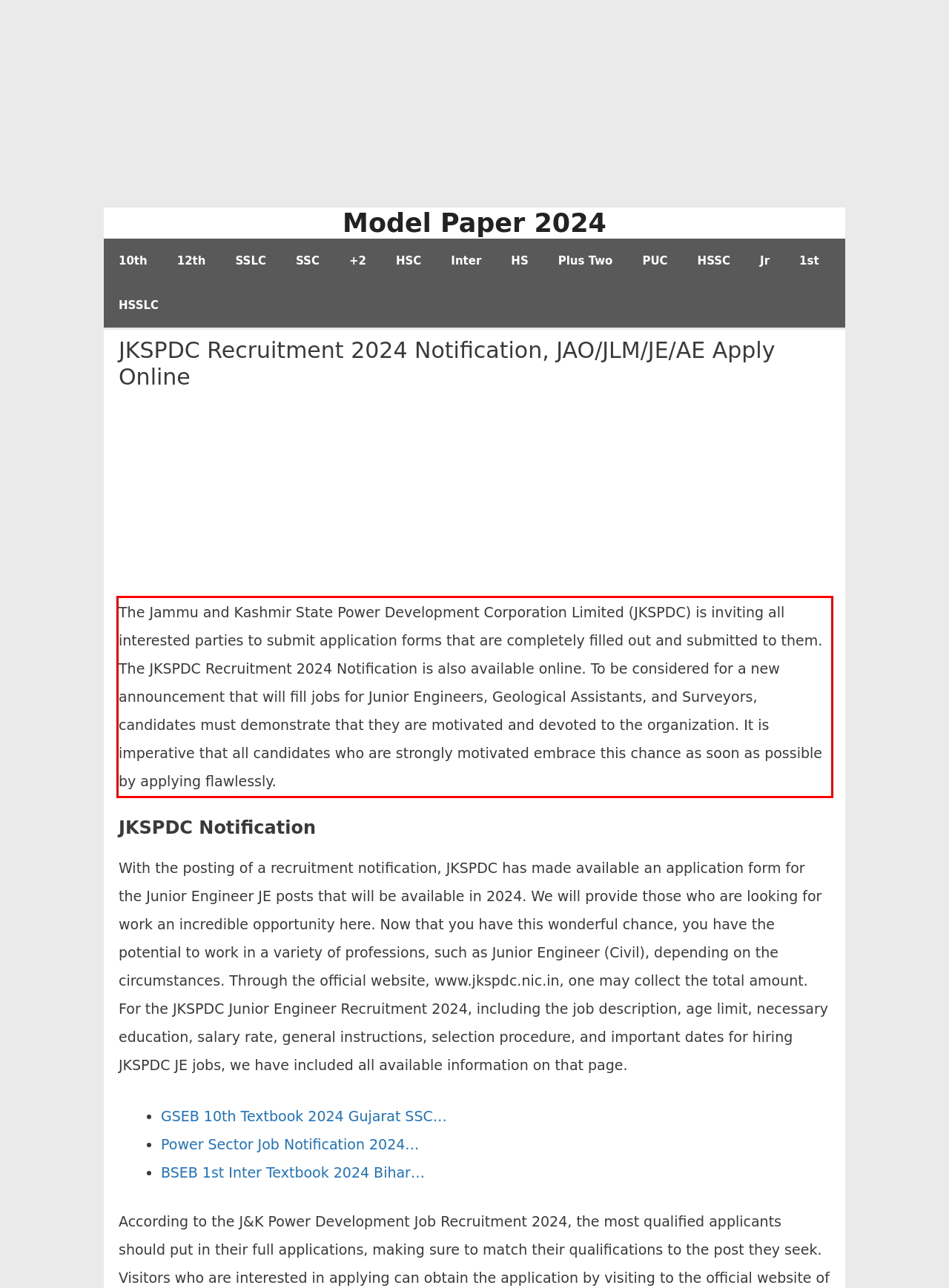You are presented with a screenshot containing a red rectangle. Extract the text found inside this red bounding box.

The Jammu and Kashmir State Power Development Corporation Limited (JKSPDC) is inviting all interested parties to submit application forms that are completely filled out and submitted to them. The JKSPDC Recruitment 2024 Notification is also available online. To be considered for a new announcement that will fill jobs for Junior Engineers, Geological Assistants, and Surveyors, candidates must demonstrate that they are motivated and devoted to the organization. It is imperative that all candidates who are strongly motivated embrace this chance as soon as possible by applying flawlessly.